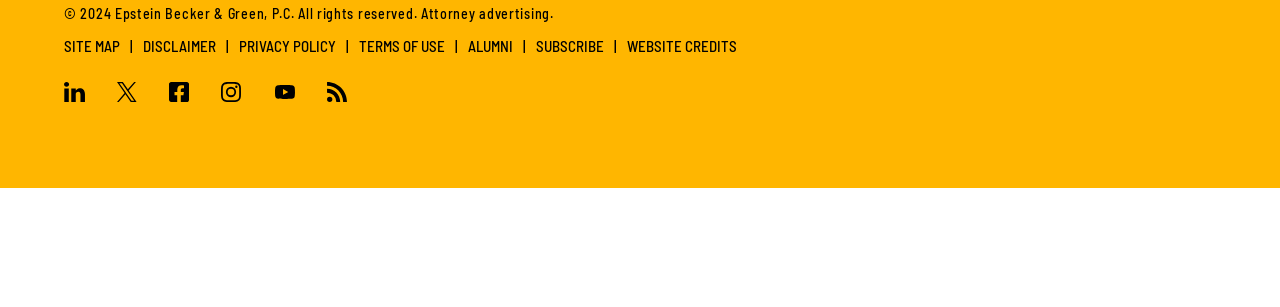How many links are present in the footer section?
Look at the image and respond with a one-word or short phrase answer.

8